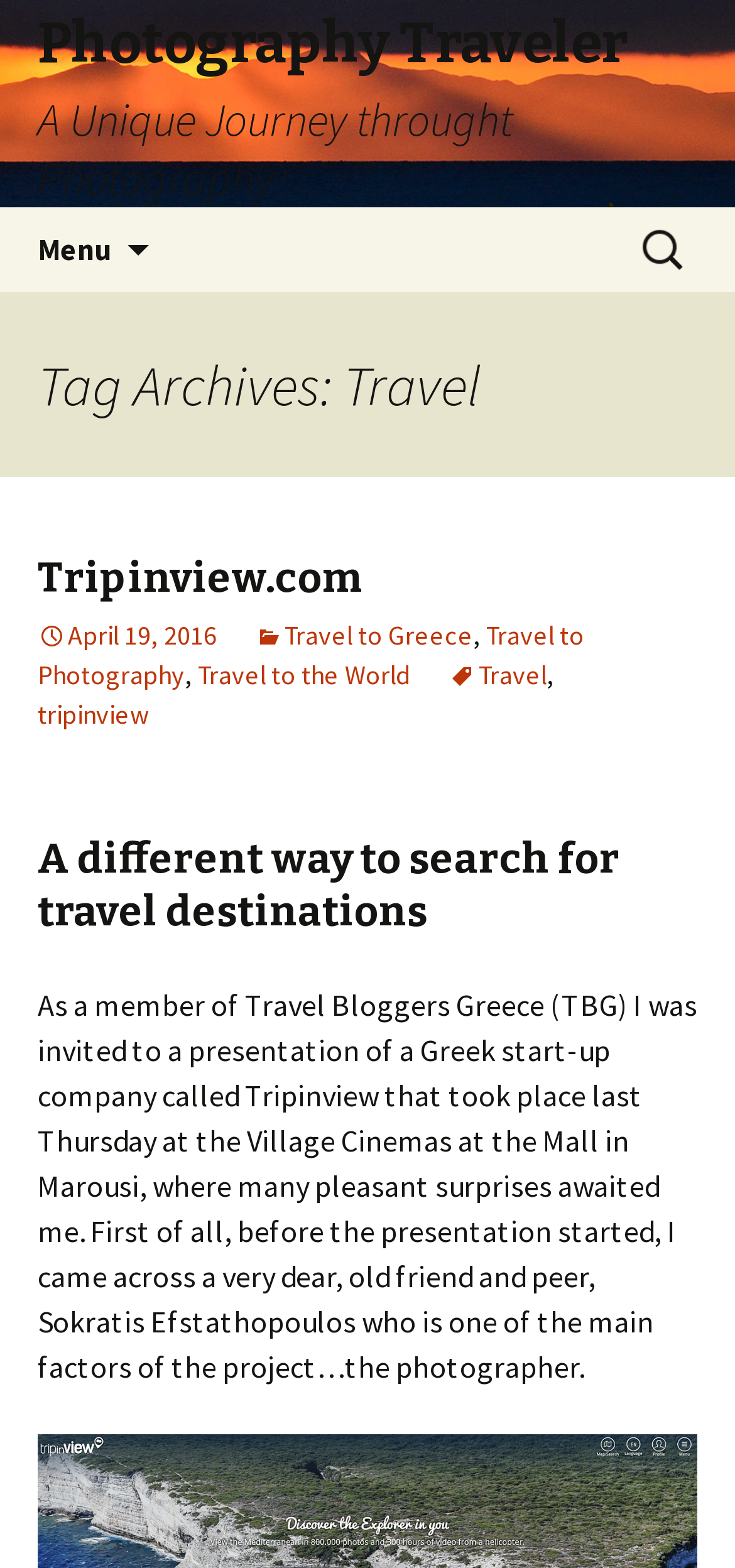Predict the bounding box coordinates of the area that should be clicked to accomplish the following instruction: "Visit the Tripinview website". The bounding box coordinates should consist of four float numbers between 0 and 1, i.e., [left, top, right, bottom].

[0.051, 0.352, 0.495, 0.385]